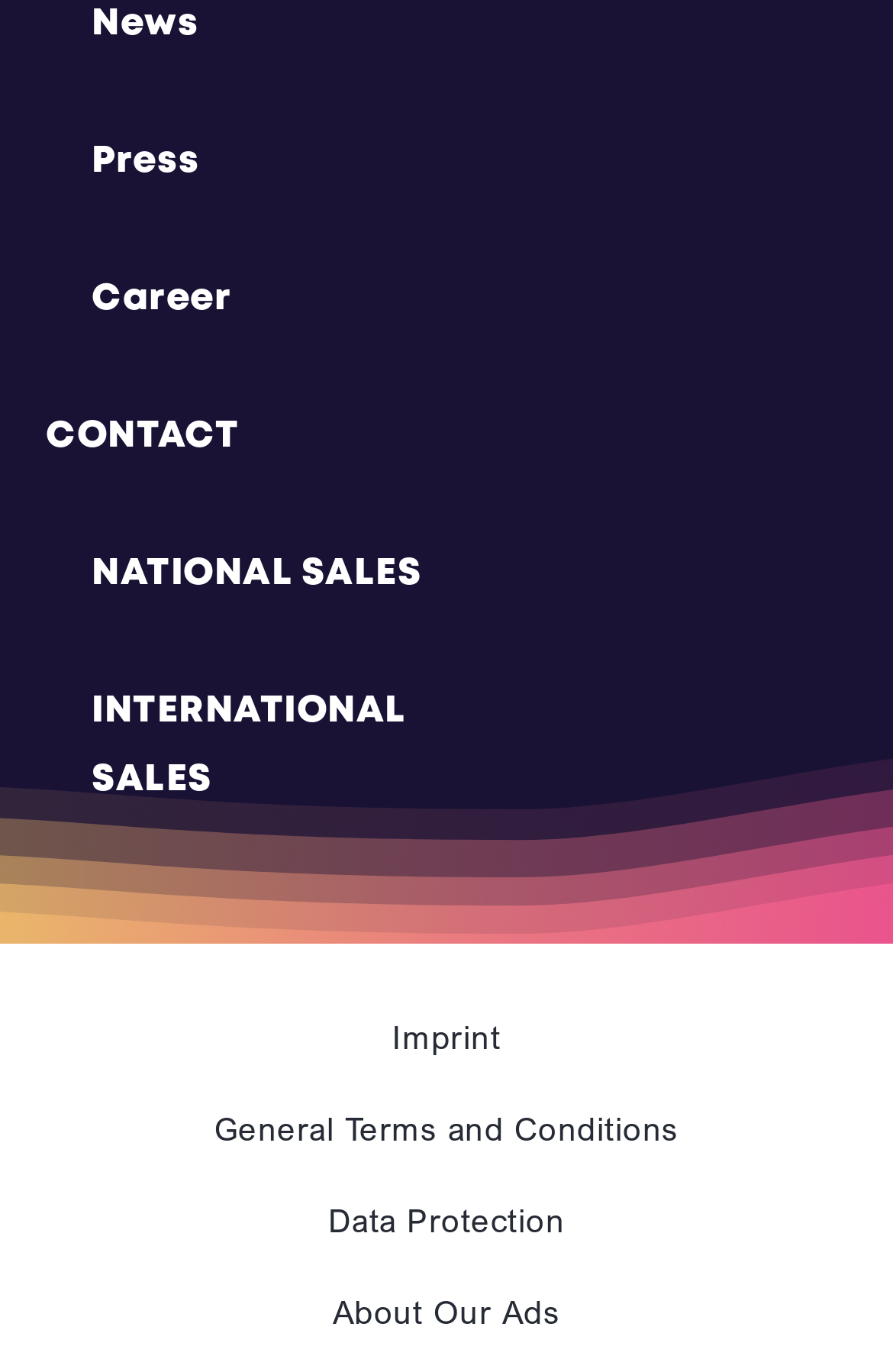How many links are in the top section?
Based on the visual content, answer with a single word or a brief phrase.

5